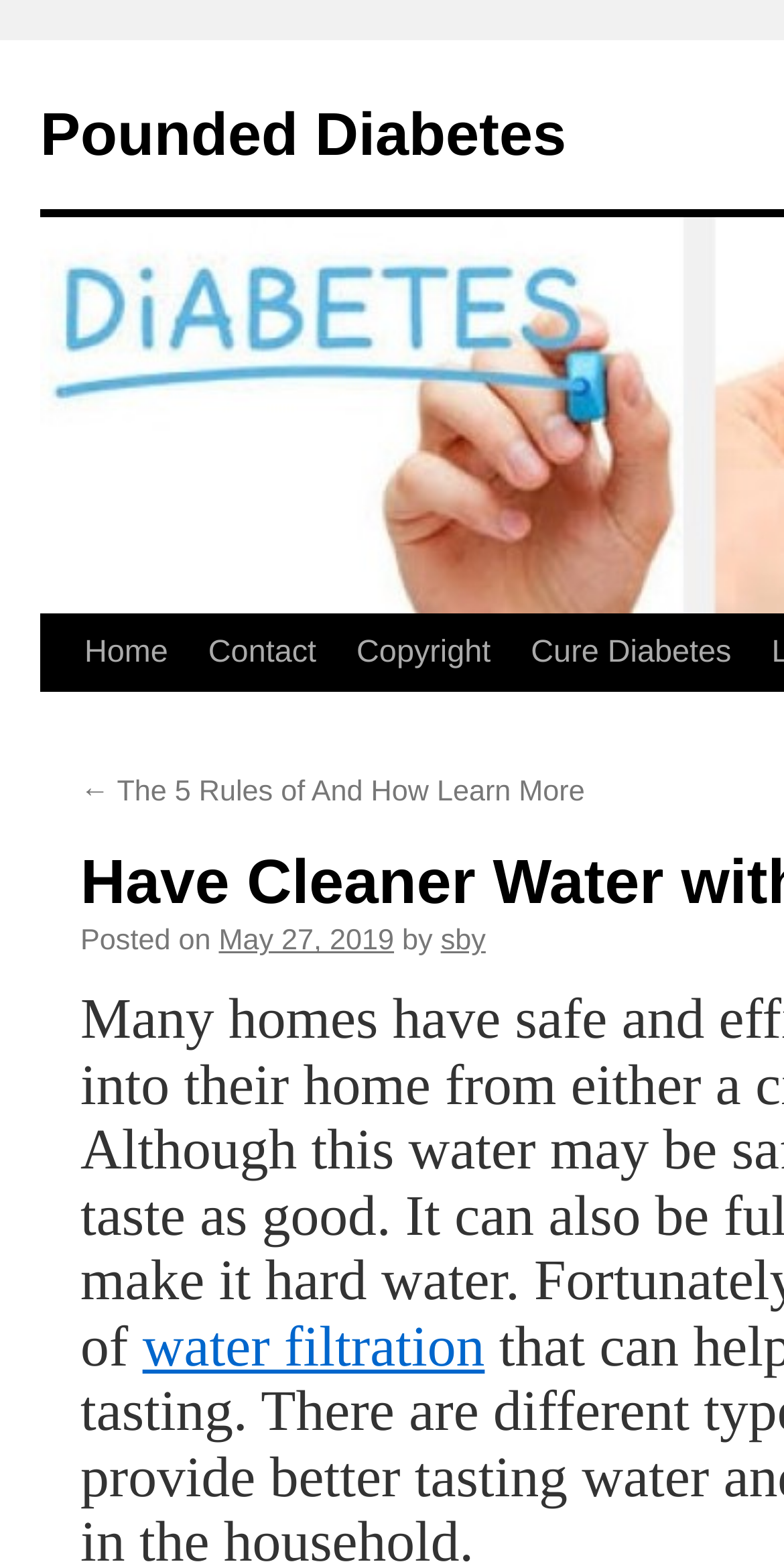Based on the element description, predict the bounding box coordinates (top-left x, top-left y, bottom-right x, bottom-right y) for the UI element in the screenshot: May 27, 2019

[0.279, 0.641, 0.503, 0.661]